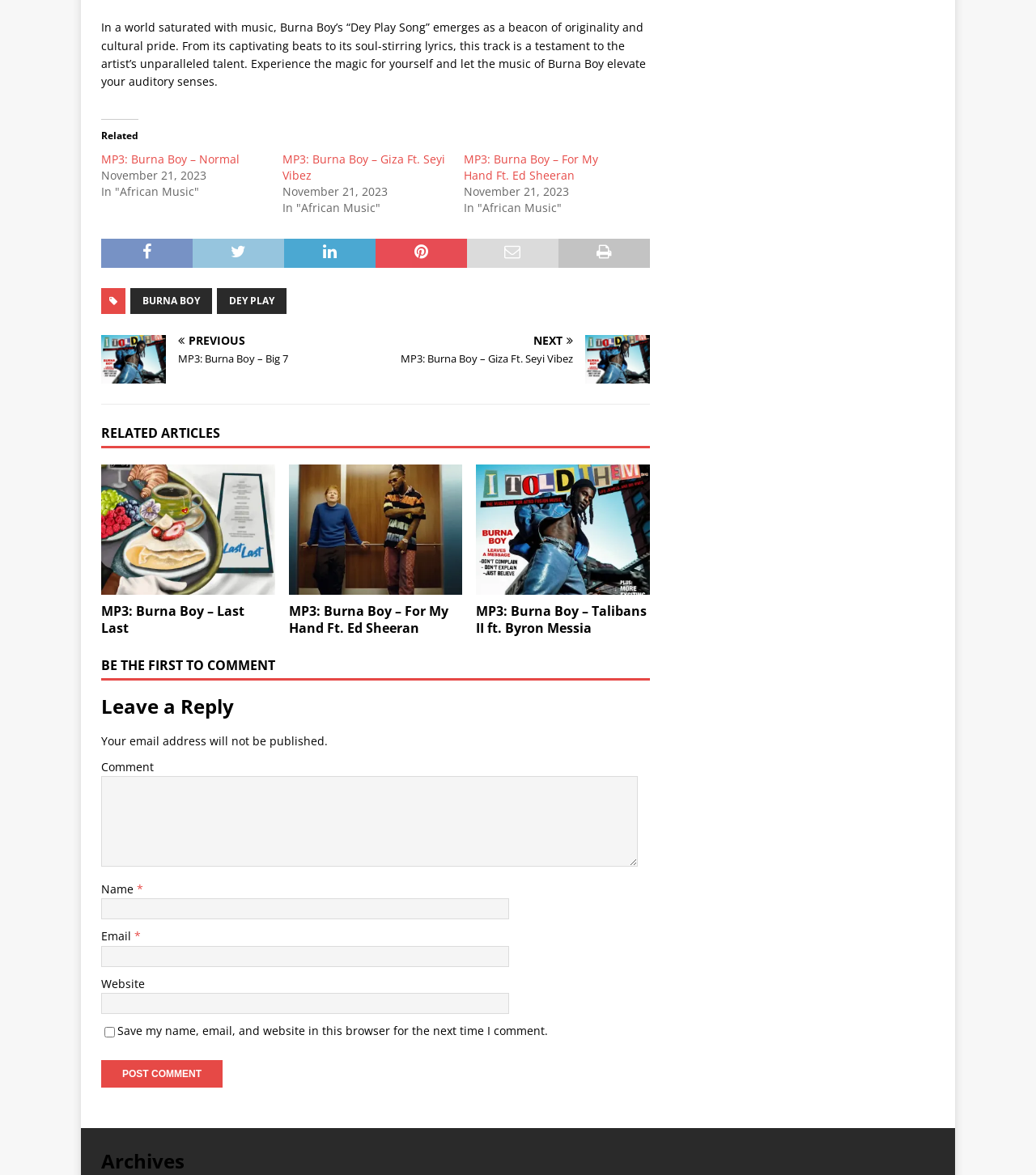Please provide the bounding box coordinates in the format (top-left x, top-left y, bottom-right x, bottom-right y). Remember, all values are floating point numbers between 0 and 1. What is the bounding box coordinate of the region described as: parent_node: Email * name="email"

[0.098, 0.805, 0.425, 0.823]